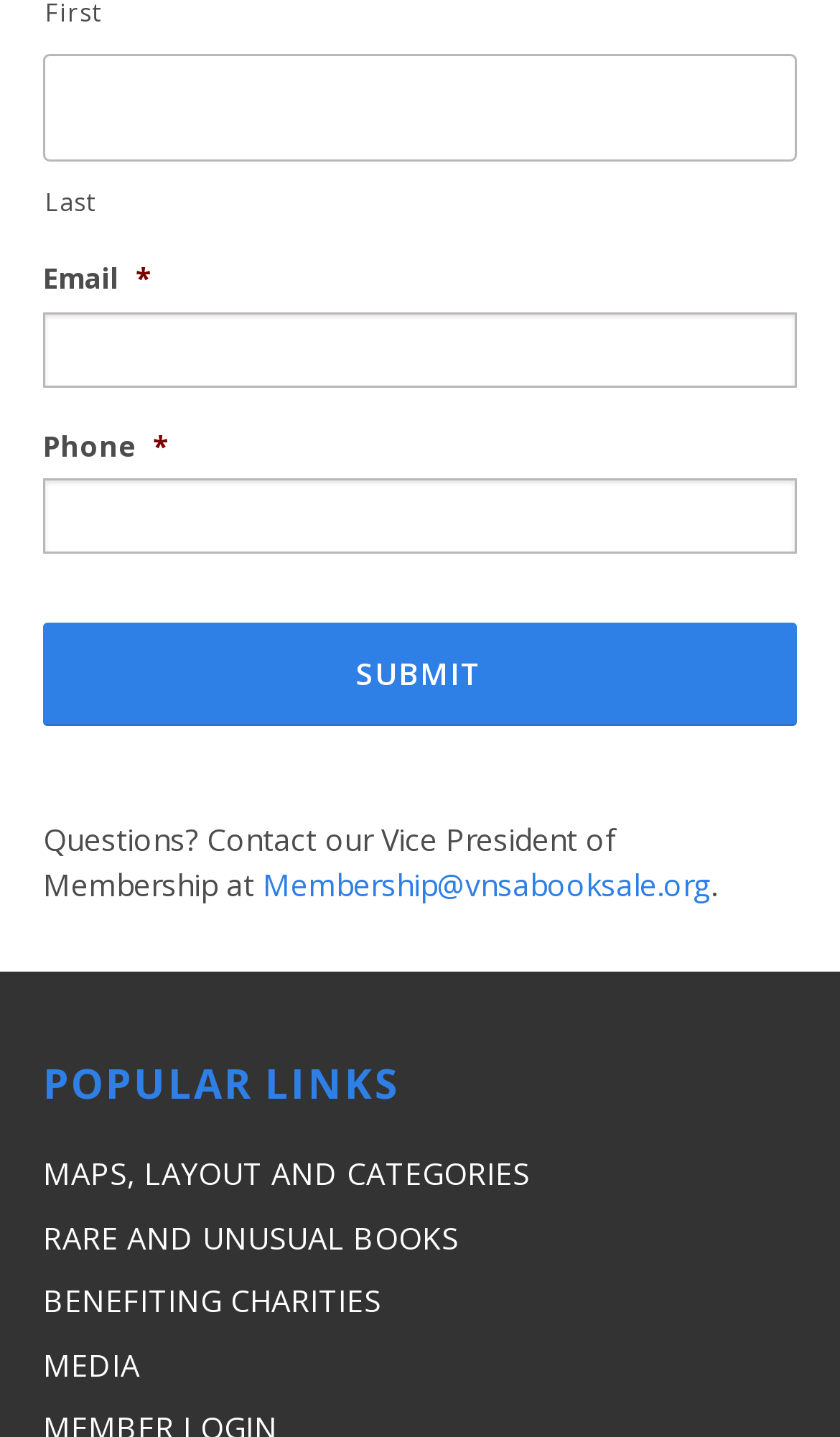Give a one-word or one-phrase response to the question:
What is the purpose of the 'Submit' button?

To submit form